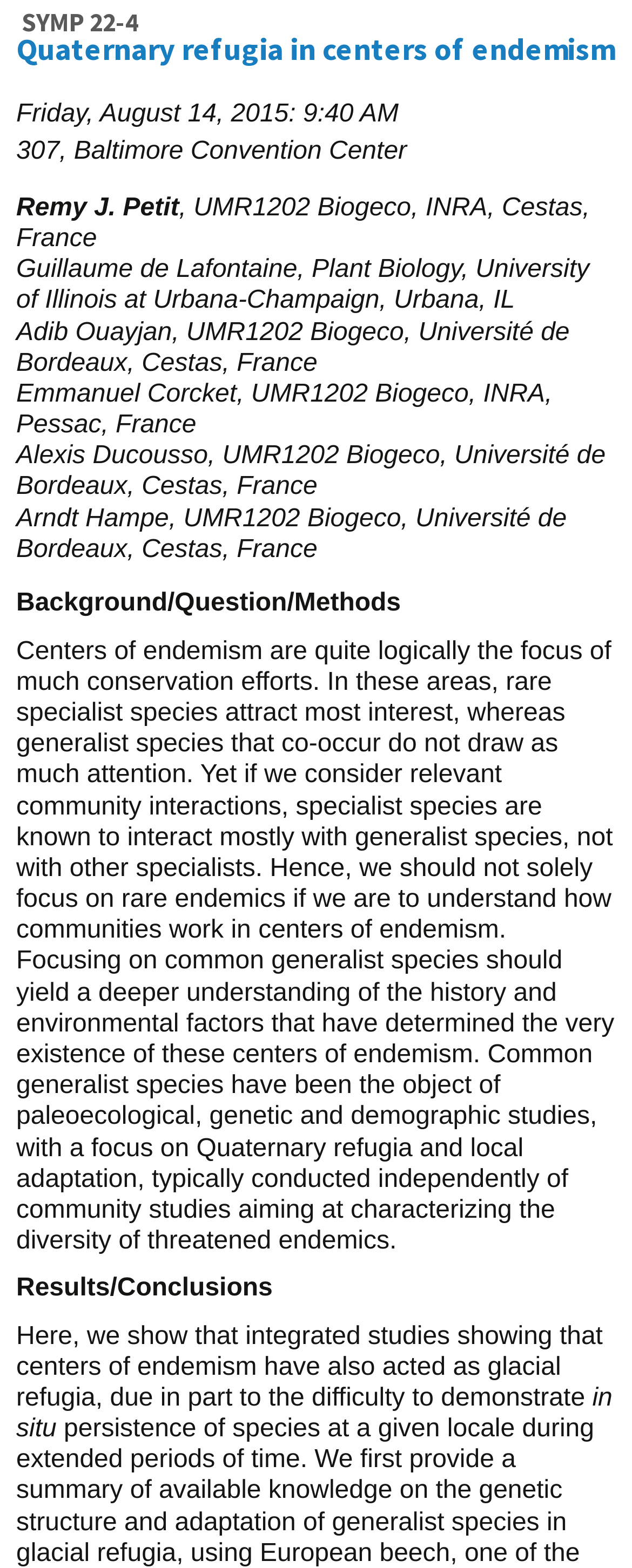Describe in detail what you see on the webpage.

The webpage appears to be a detailed description of a symposium presentation, specifically SYMP 22-4 Quaternary refugia in centers of endemism, which is part of the 100th ESA Annual Meeting held from August 9 to 14, 2015.

At the top of the page, there is a heading with the title of the symposium presentation. Below this heading, there is a section with the date, time, and location of the presentation, which is Friday, August 14, 2015, at 9:40 AM, in room 307 of the Baltimore Convention Center.

Following this section, there is a list of presenters and their affiliations, including Remy J. Petit, Guillaume de Lafontaine, Adib Ouayjan, Emmanuel Corcket, Alexis Ducousso, and Arndt Hampe. Each presenter's name is listed on a separate line, along with their institution and location.

The main content of the page is a detailed abstract of the presentation, which is divided into two sections: Background/Question/Methods and Results/Conclusions. The Background/Question/Methods section provides an introduction to the topic, discussing the importance of centers of endemism and the role of generalist species in these areas. The Results/Conclusions section presents the findings of the study, including the discovery that centers of endemism have also acted as glacial refugia.

Throughout the page, the text is organized in a clear and structured manner, with headings and sections that help to guide the reader through the content.